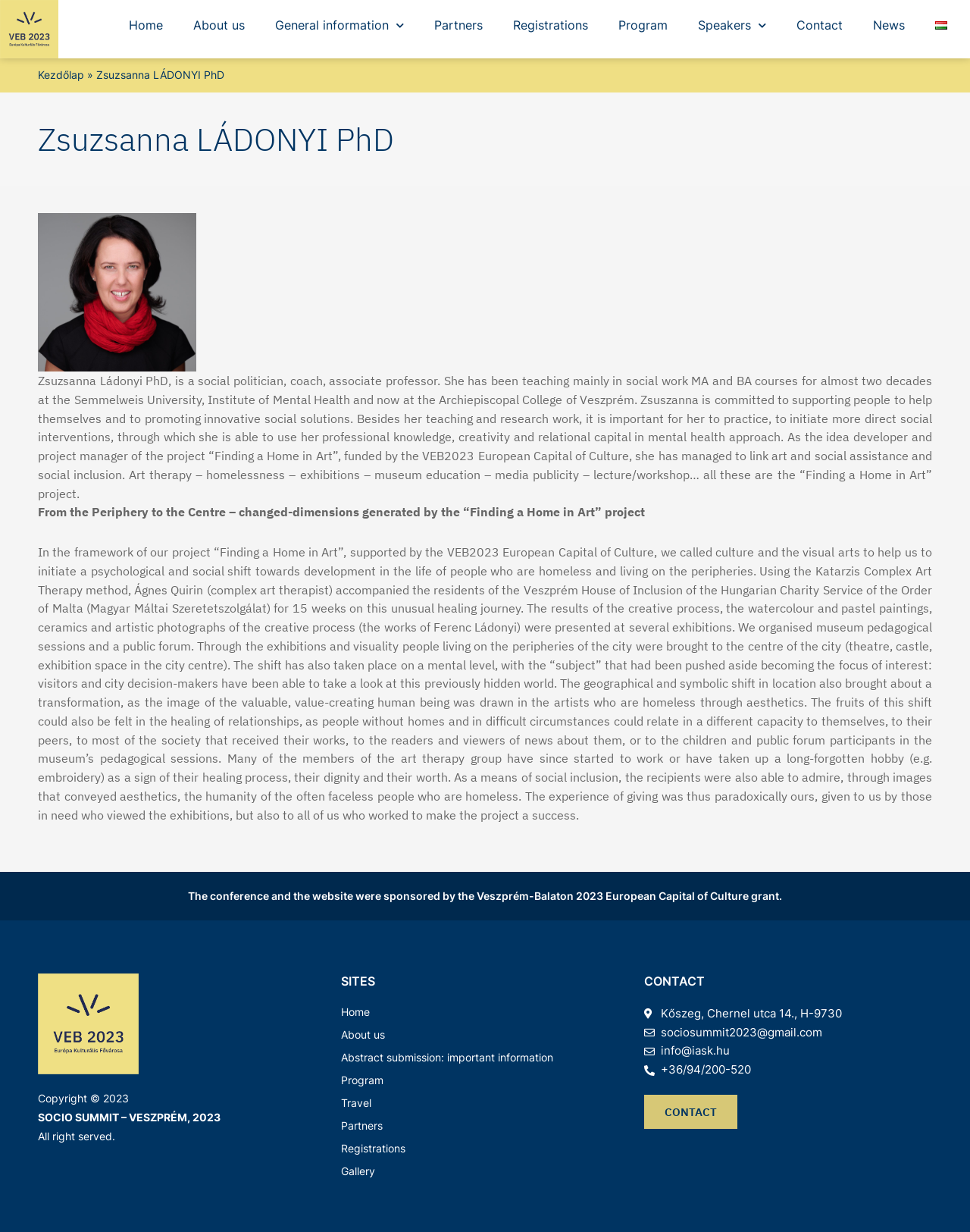Please identify the bounding box coordinates of the clickable element to fulfill the following instruction: "Read the 'From the Periphery to the Centre' article". The coordinates should be four float numbers between 0 and 1, i.e., [left, top, right, bottom].

[0.039, 0.409, 0.665, 0.422]